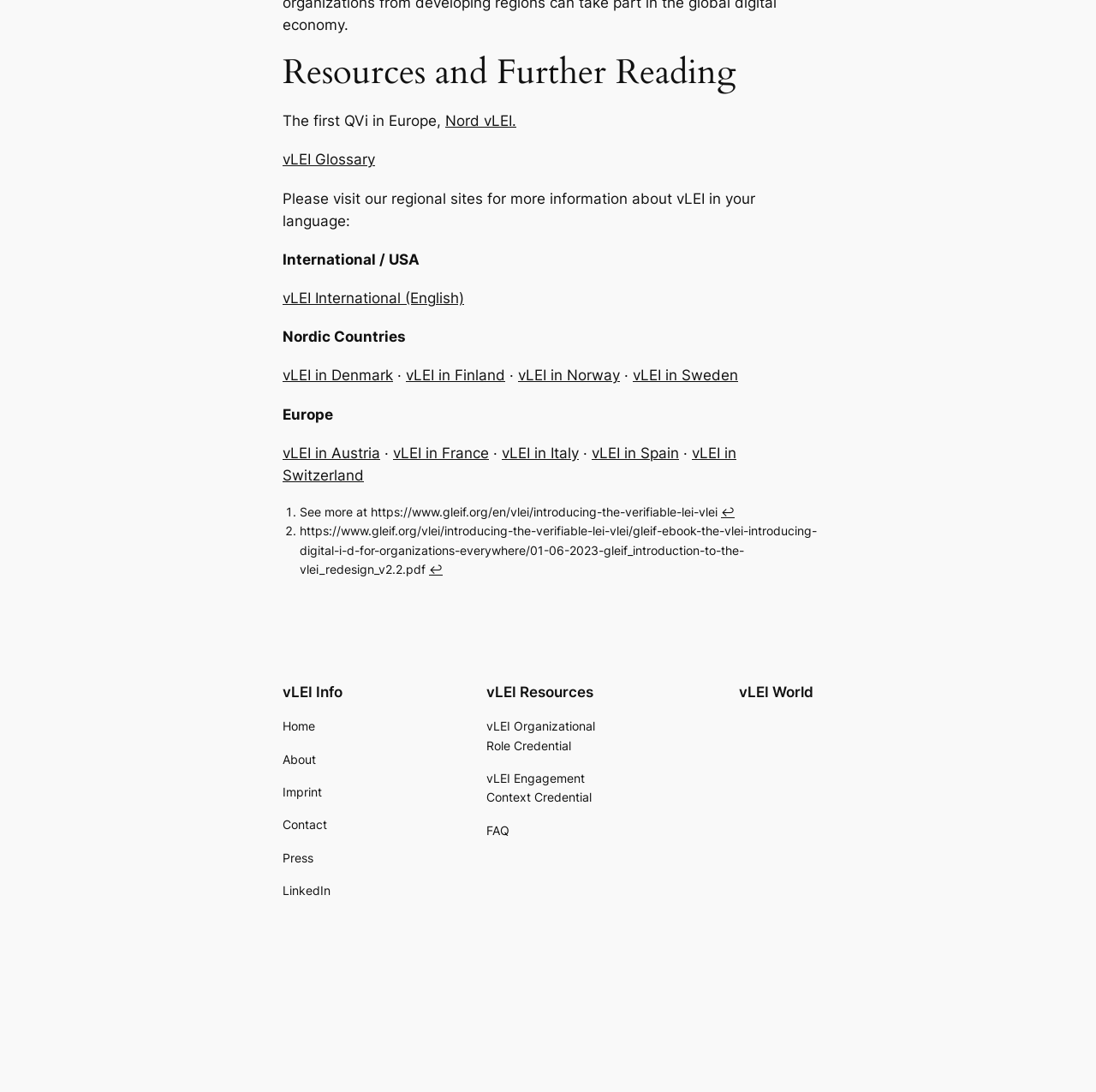Please examine the image and provide a detailed answer to the question: How many navigation menus are on the webpage?

The webpage has two navigation menus: one with links to 'Home', 'About', 'Imprint', 'Contact', 'Press', and 'LinkedIn', and another with links to 'vLEI Organizational Role Credential', 'vLEI Engagement Context Credential', and 'FAQ'.